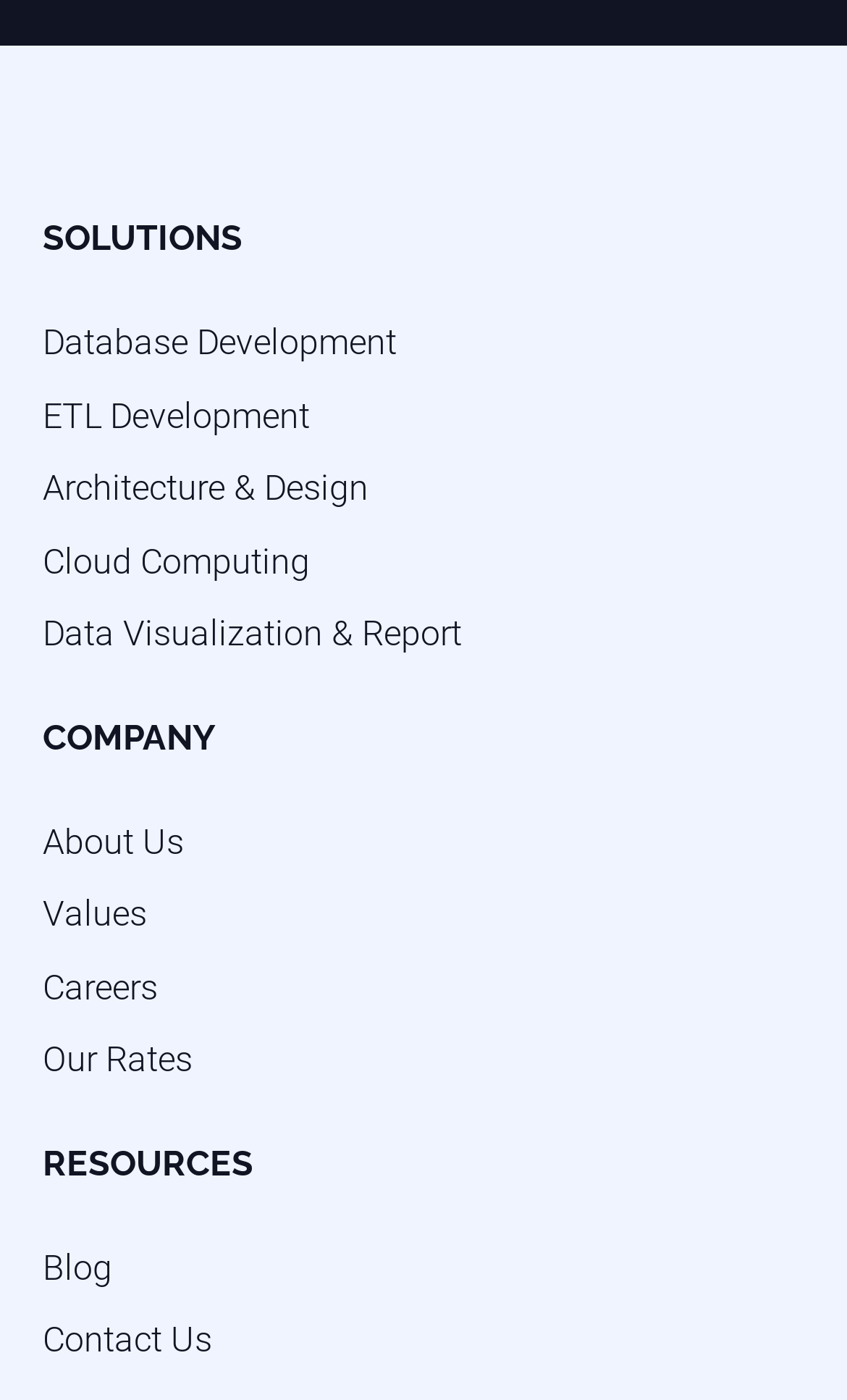Pinpoint the bounding box coordinates for the area that should be clicked to perform the following instruction: "Contact Us".

[0.05, 0.942, 0.25, 0.972]